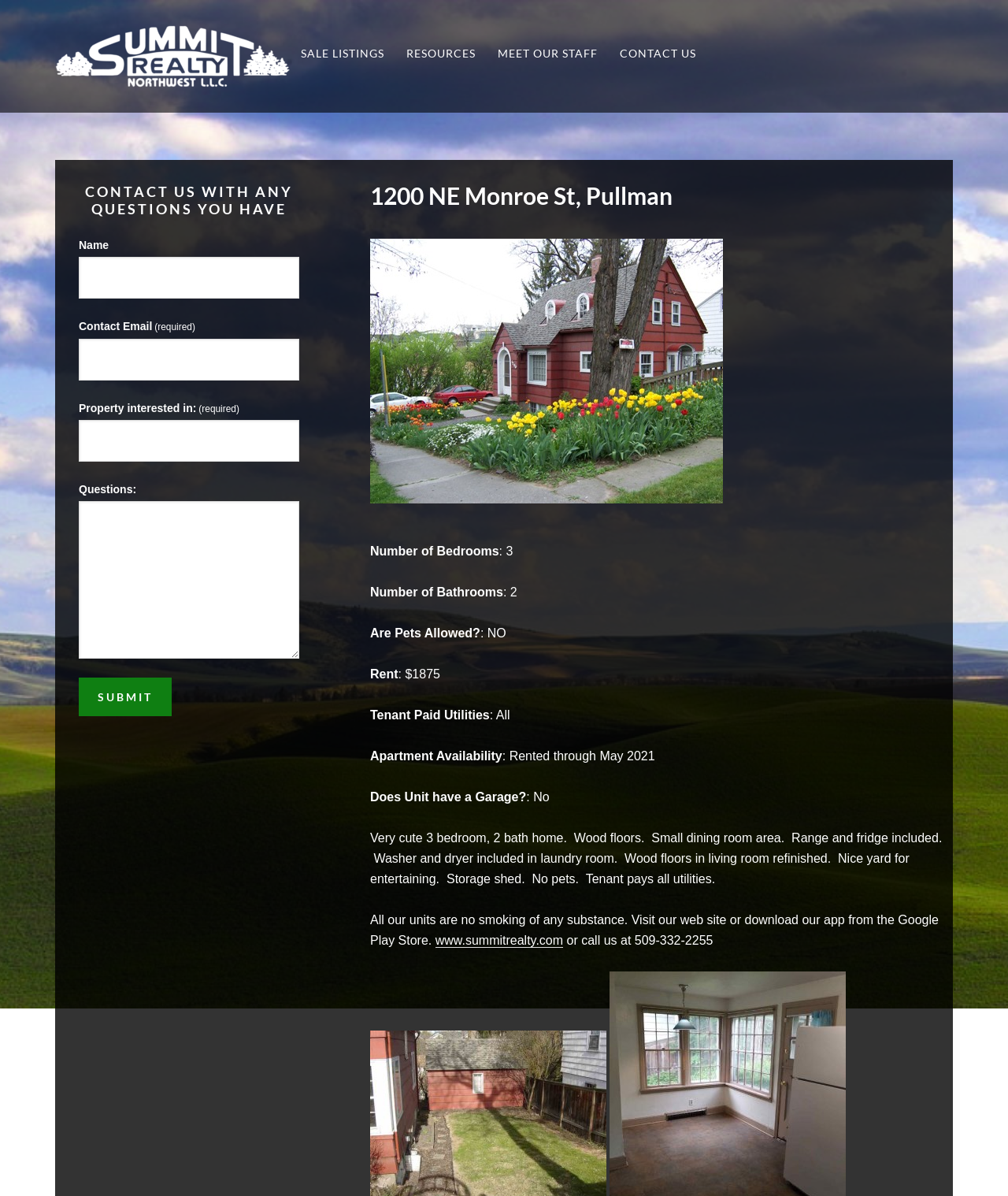Answer the question with a brief word or phrase:
What is the number of bedrooms in this property?

3